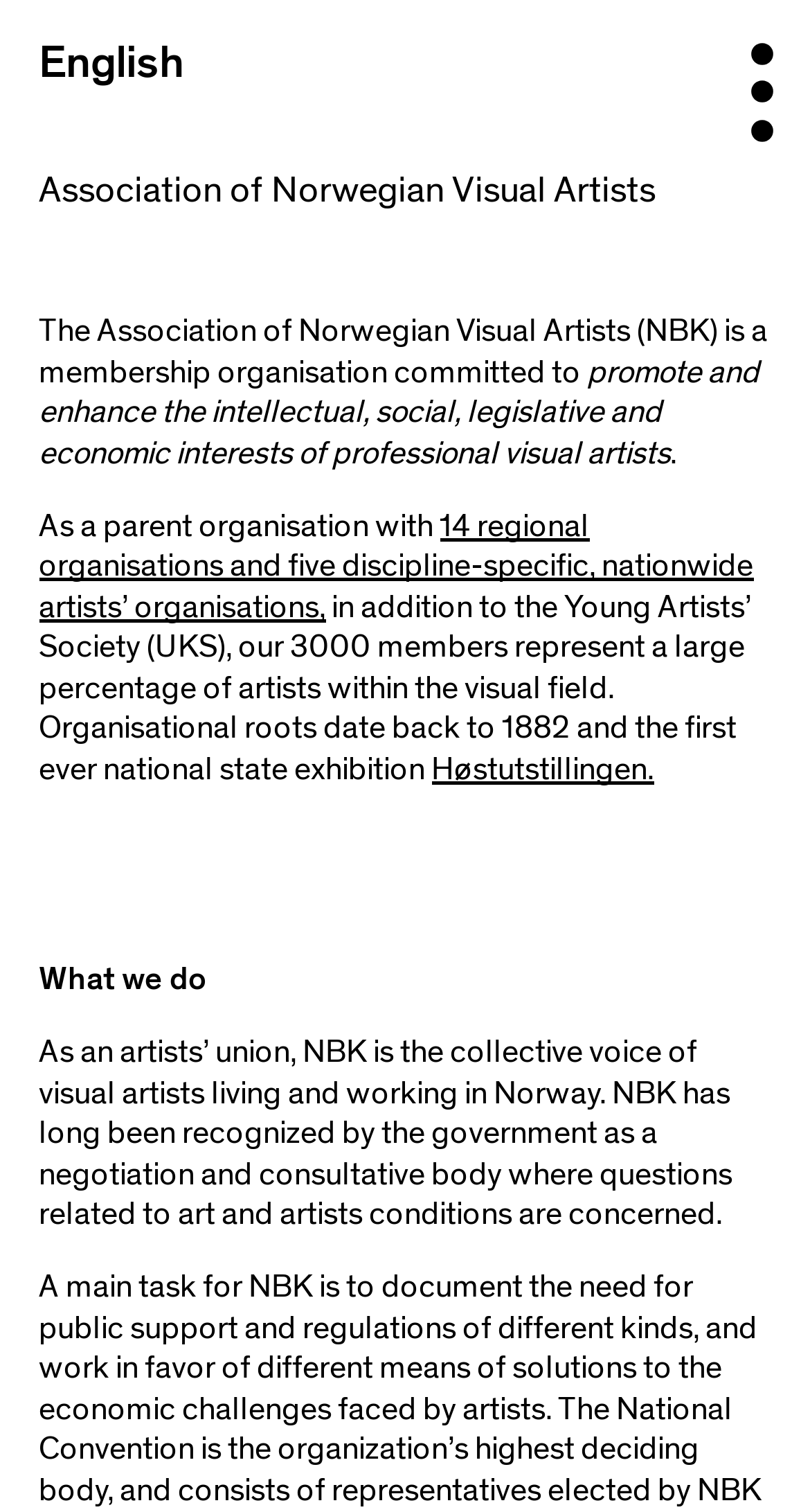What is the name of the organisation?
Use the information from the image to give a detailed answer to the question.

I found the answer by looking at the heading element that says 'Association of Norwegian Visual Artists' which is a prominent title on the webpage, indicating that it is the name of the organisation.